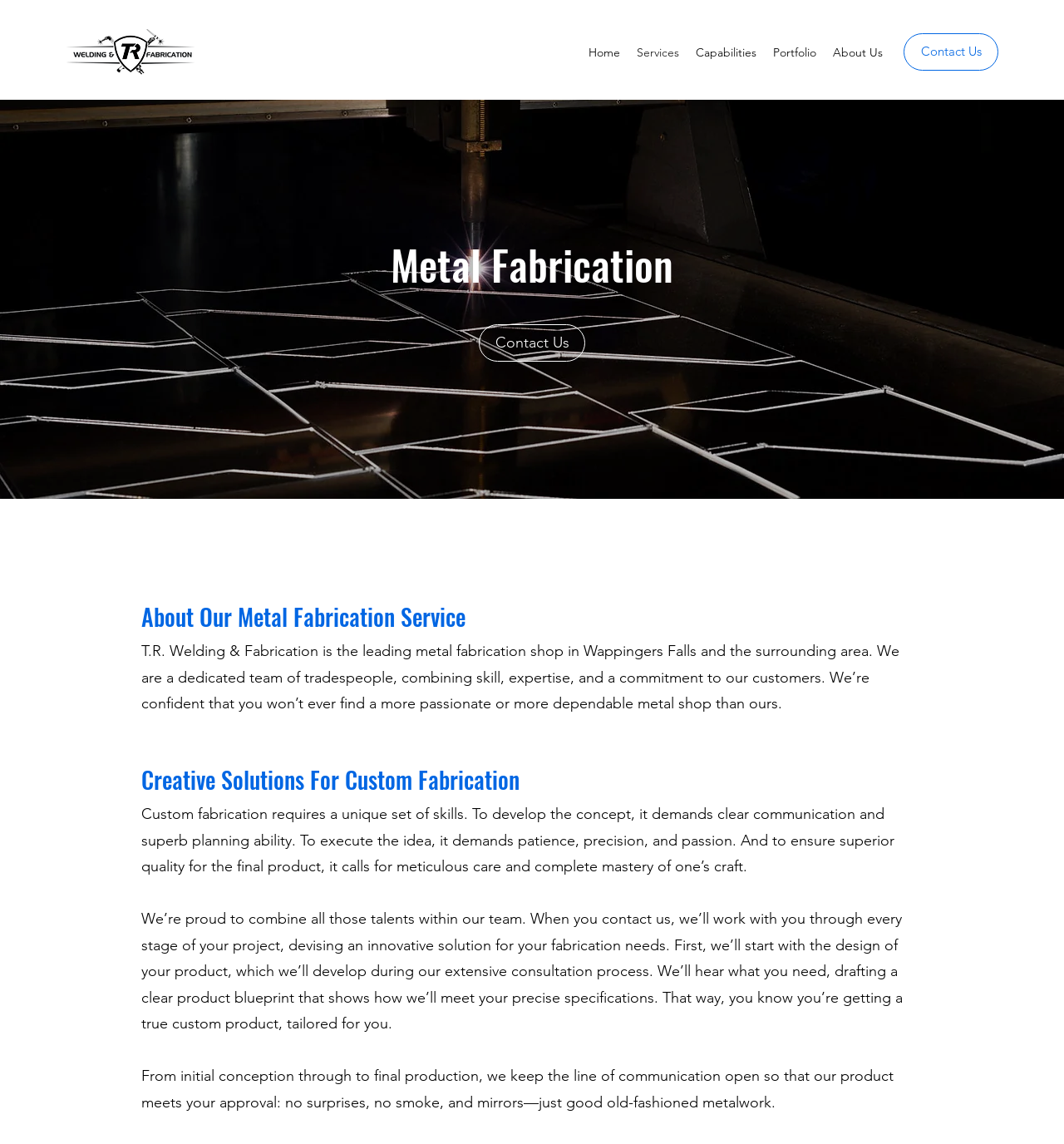What is the process of custom fabrication?
Please use the image to provide an in-depth answer to the question.

The process of custom fabrication can be found in the text 'We’ll start with the design of your product, which we’ll develop during our extensive consultation process. We’ll hear what you need, drafting a clear product blueprint that shows how we’ll meet your precise specifications.' This text indicates that the process involves design, consultation, and production to create a custom product.